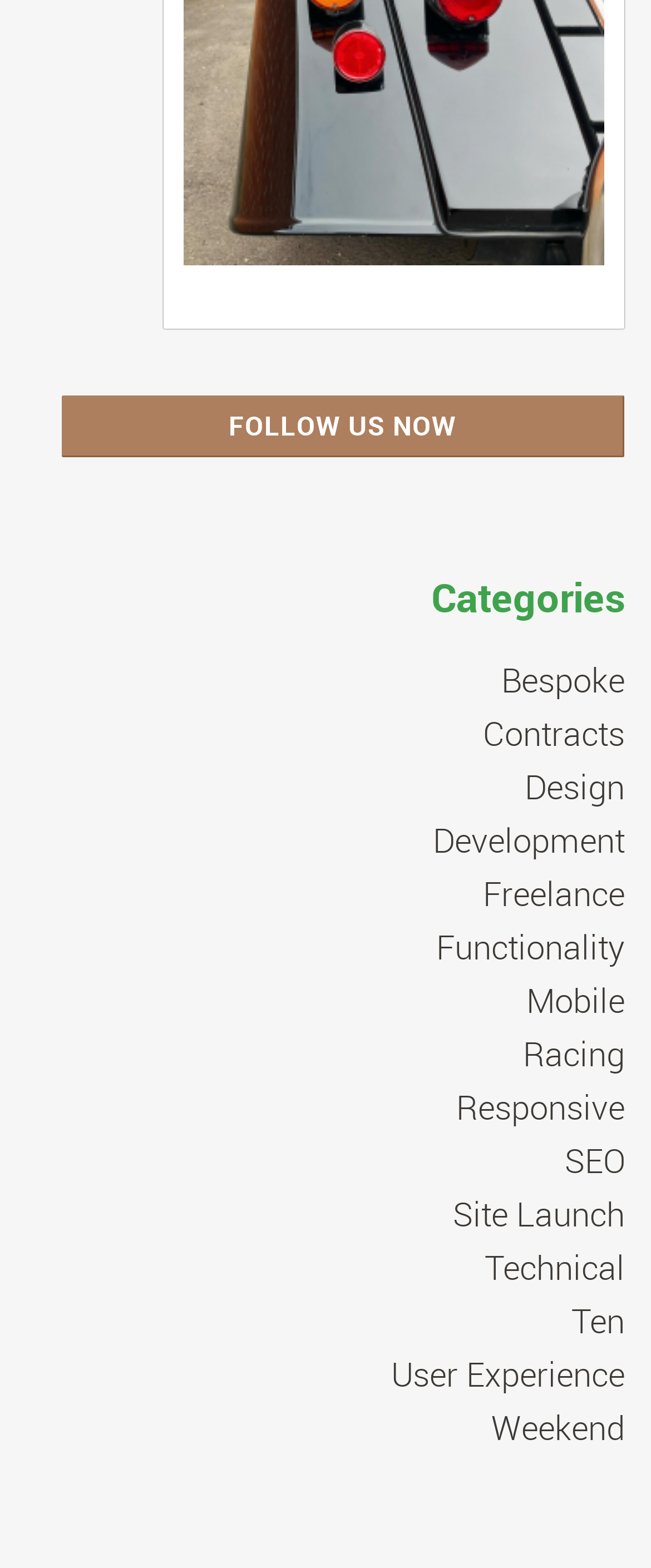Please predict the bounding box coordinates of the element's region where a click is necessary to complete the following instruction: "Explore Mobile development options". The coordinates should be represented by four float numbers between 0 and 1, i.e., [left, top, right, bottom].

[0.809, 0.624, 0.96, 0.652]